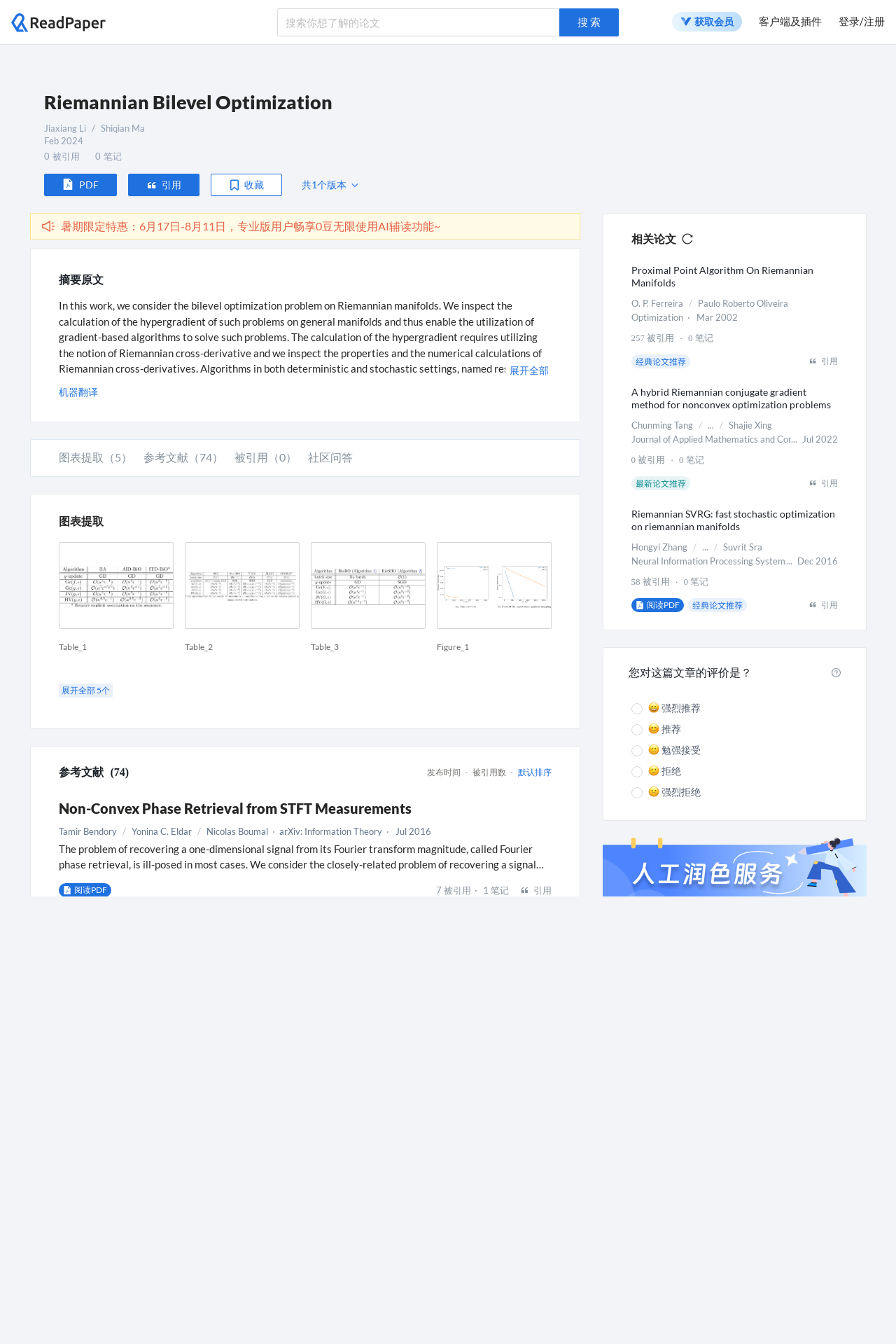Please find and generate the text of the main header of the webpage.

Riemannian Bilevel Optimization